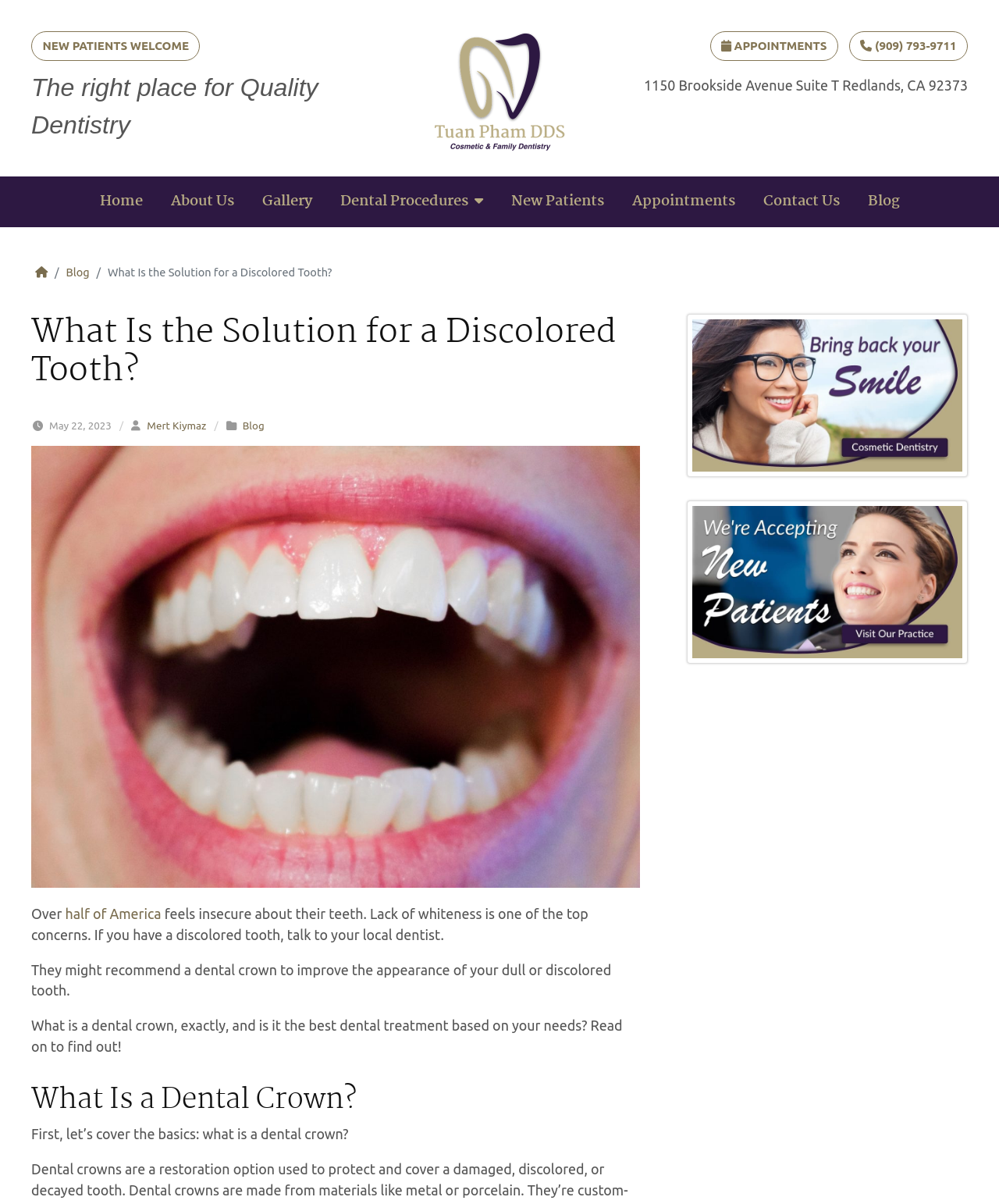Can you pinpoint the bounding box coordinates for the clickable element required for this instruction: "Visit 'Tuan Pham DDS'"? The coordinates should be four float numbers between 0 and 1, i.e., [left, top, right, bottom].

[0.432, 0.026, 0.568, 0.135]